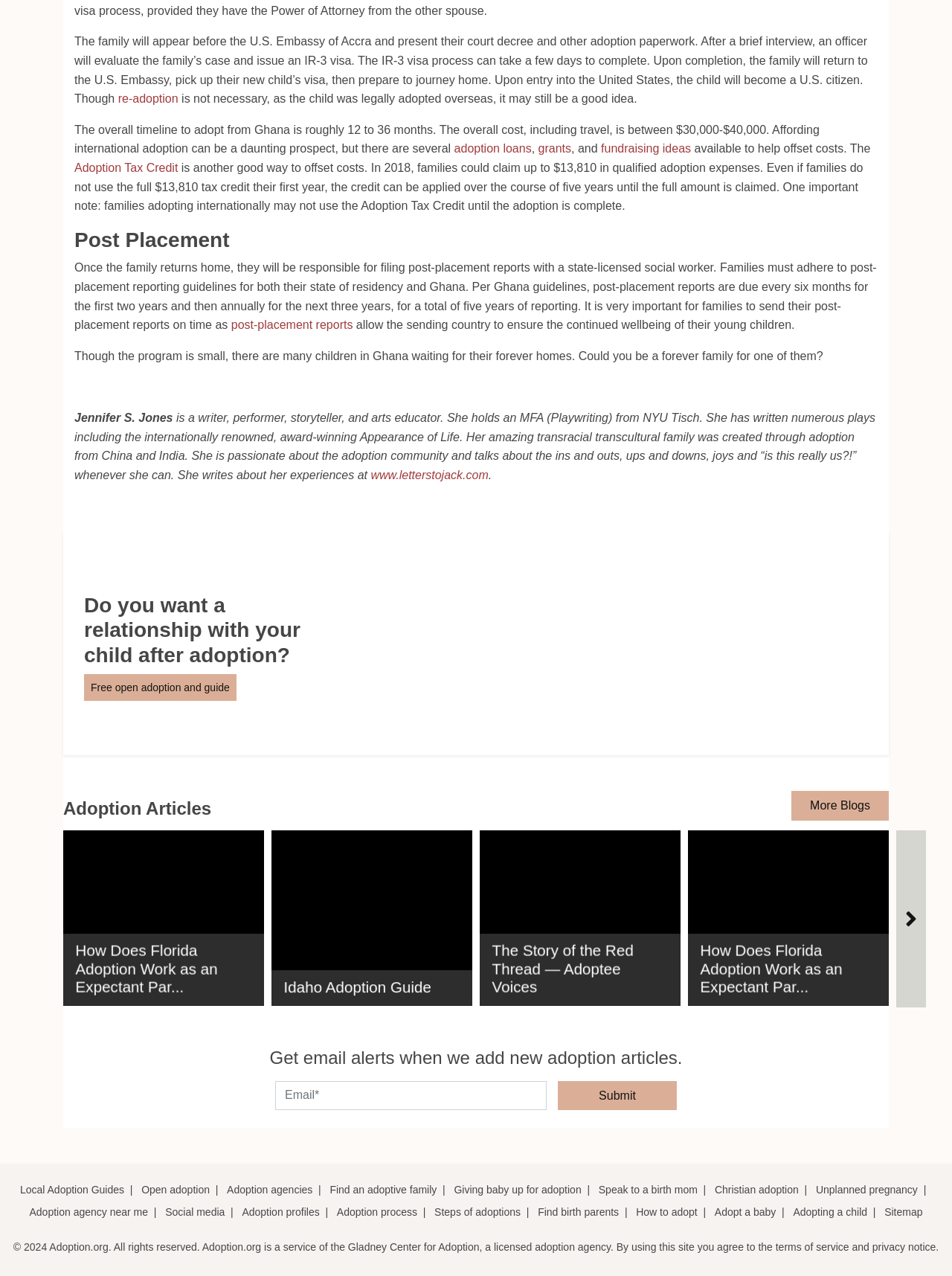Provide the bounding box coordinates of the HTML element this sentence describes: "Find an adoptive family".

[0.346, 0.928, 0.459, 0.937]